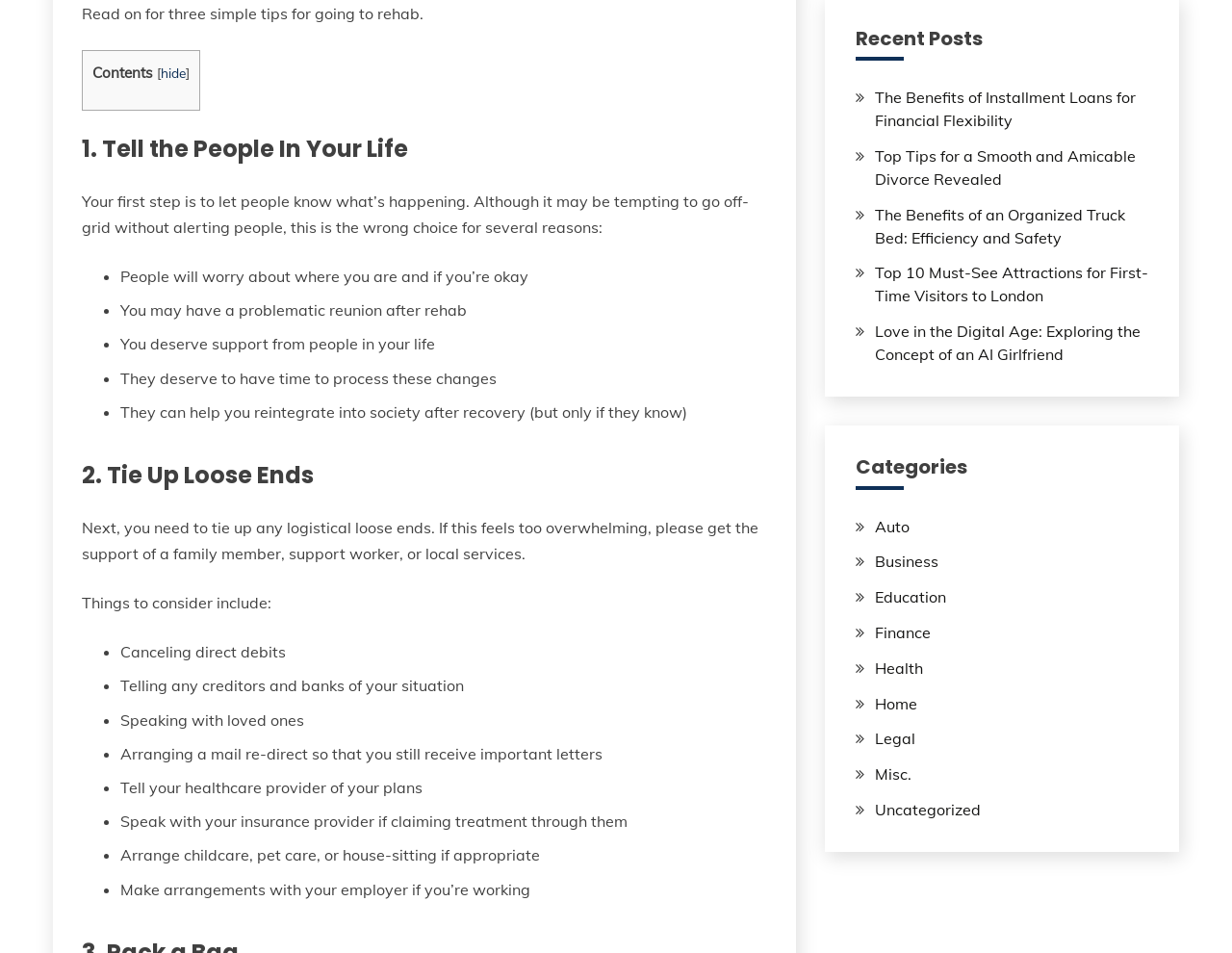Determine the bounding box coordinates for the area you should click to complete the following instruction: "Click on 'The Benefits of Installment Loans for Financial Flexibility'".

[0.71, 0.092, 0.922, 0.136]